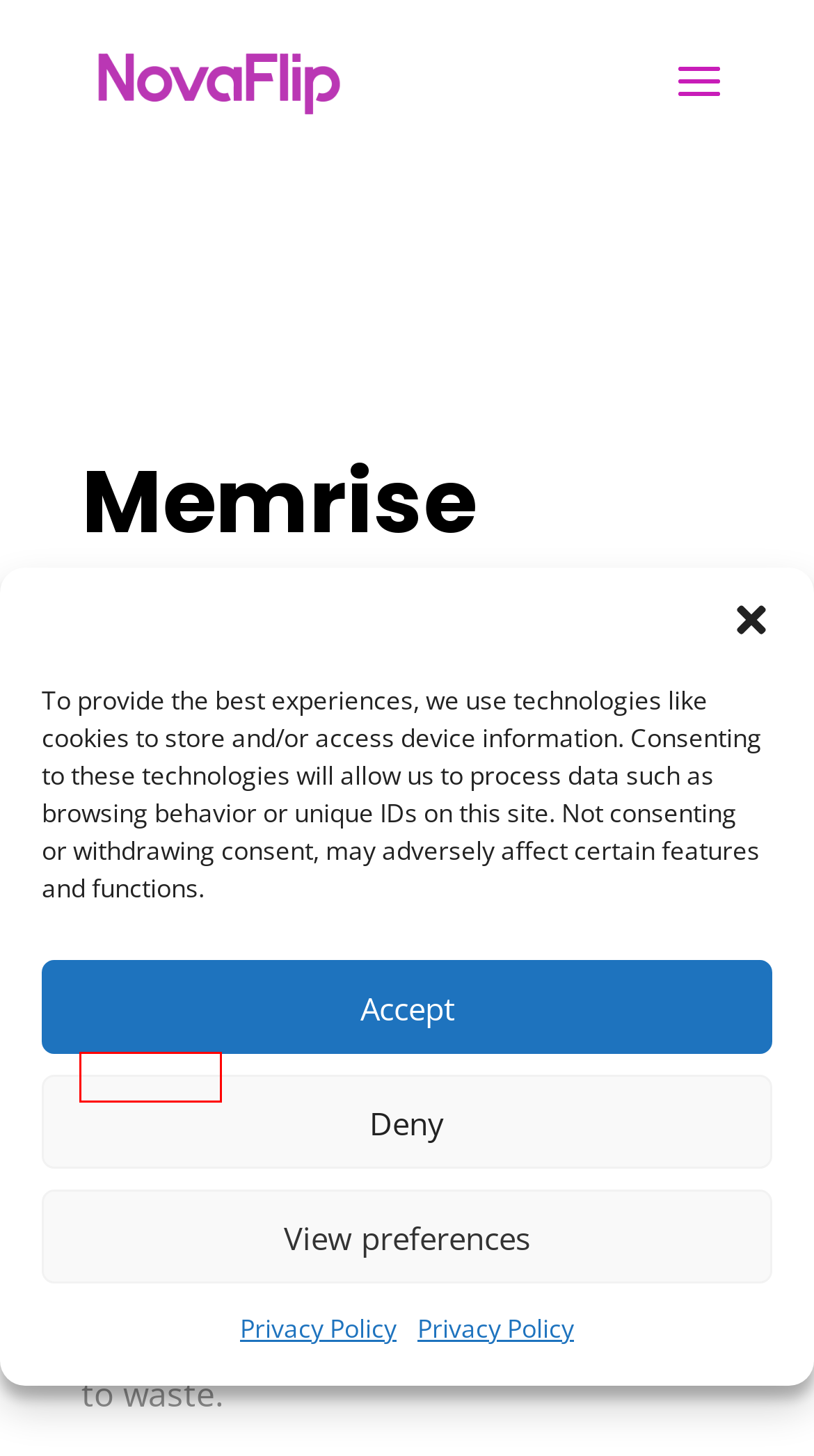Given a webpage screenshot with a UI element marked by a red bounding box, choose the description that best corresponds to the new webpage that will appear after clicking the element. The candidates are:
A. Android Native App Development | Our Services | NovaFlip Apss
B. App Design and Development Agency | Home | NovaFlip Apps
C. Social Media Mobile App | Rolling Stones | NovaFlip Apps
D. About Us - Novaflip
E. Learn a language. Memrise is authentic, useful & personalised.
F. Mobile App Development | Portfolio | Novaflip
G. Our Blog & News | Novaflip Apps
H. Privacy Policy - Novaflip

E